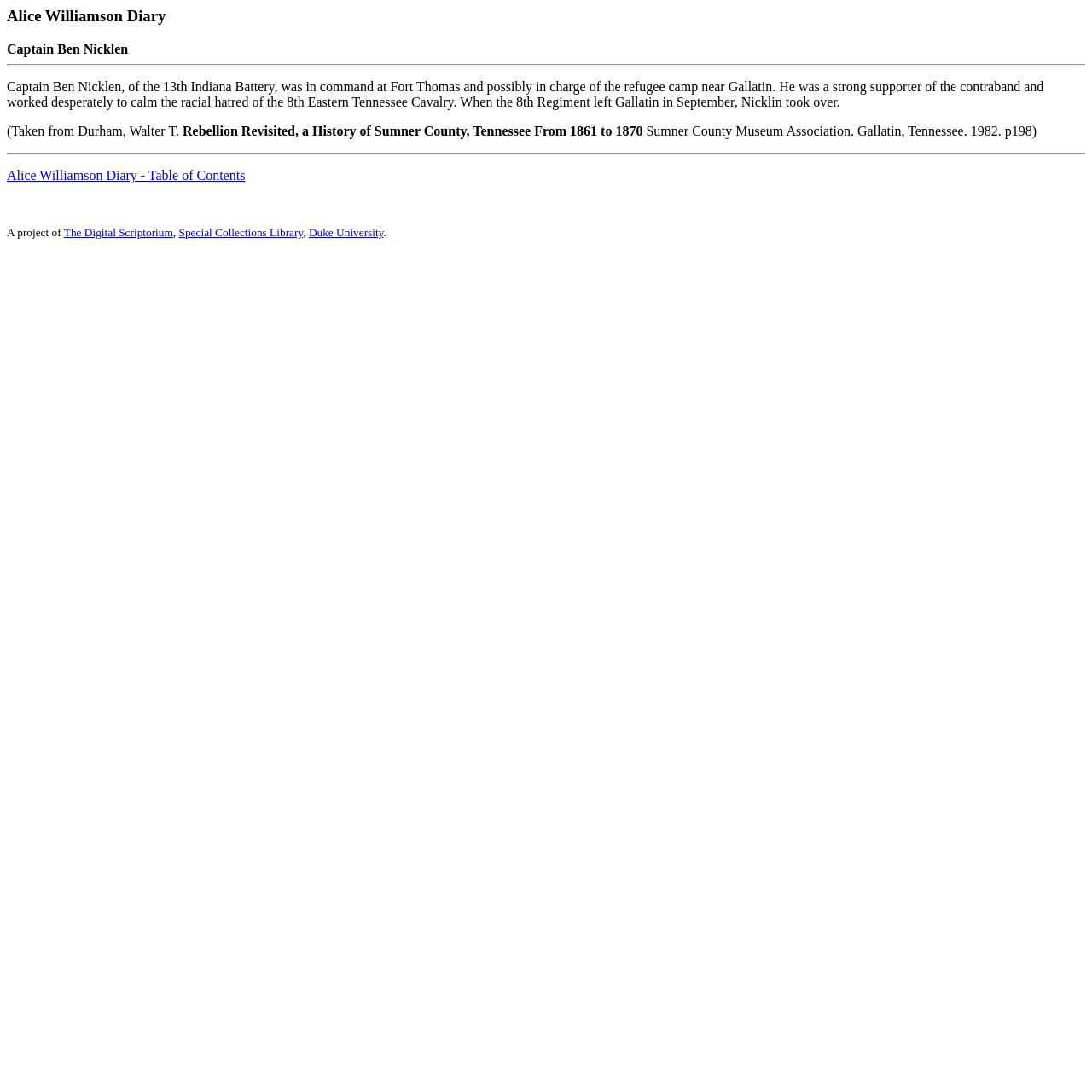How many links are present on the webpage?
Please analyze the image and answer the question with as much detail as possible.

There are four links present on the webpage: 'Alice Williamson Diary - Table of Contents', 'The Digital Scriptorium', 'Special Collections Library', and 'Duke University'.